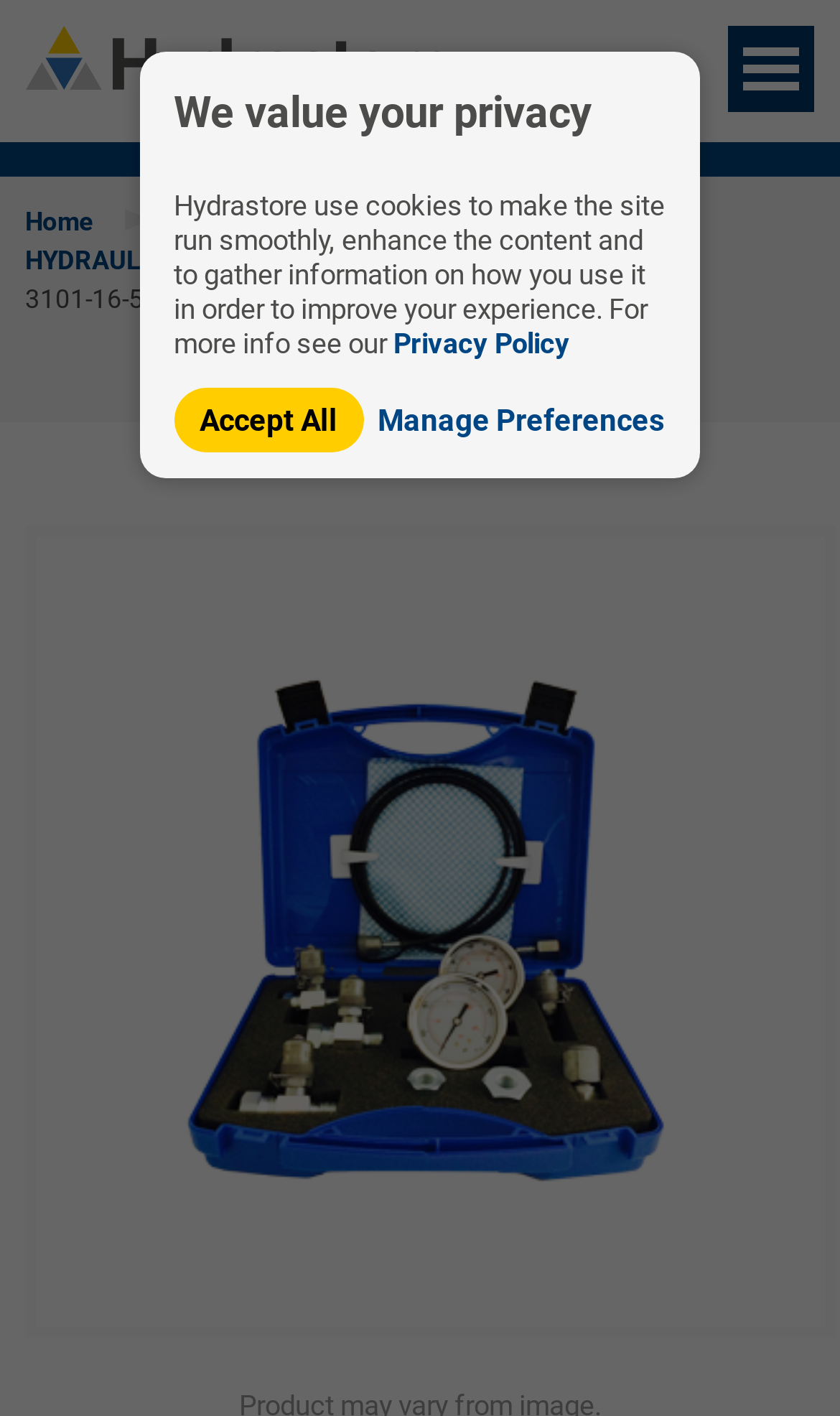Describe all the key features of the webpage in detail.

The webpage appears to be a product page for a pressure test kit on an e-commerce website called Hydrastore. At the top left corner, there is a link to the website's homepage, "Hydrastore", accompanied by an image of the same name. Next to it, there is a button to toggle navigation.

Below the top navigation, there are several links to different categories, including "Home", "Shop", "Hydraulic Test Equipment", and a specific product link "HYDRAULIC PRESSURE TEST KIT - BSP 1620". The product code "3101-16-57.50" is displayed prominently.

The main content of the page is an illustration of the hydraulic pressure test kit, which takes up most of the page. The illustration is accompanied by a link to the same image.

At the bottom of the page, there is a section related to privacy policy, with a heading "We value your privacy". A paragraph of text explains how the website uses cookies to improve the user experience, and there are links to the "Privacy Policy" and options to "Accept All" or "Manage Preferences" for cookie settings.